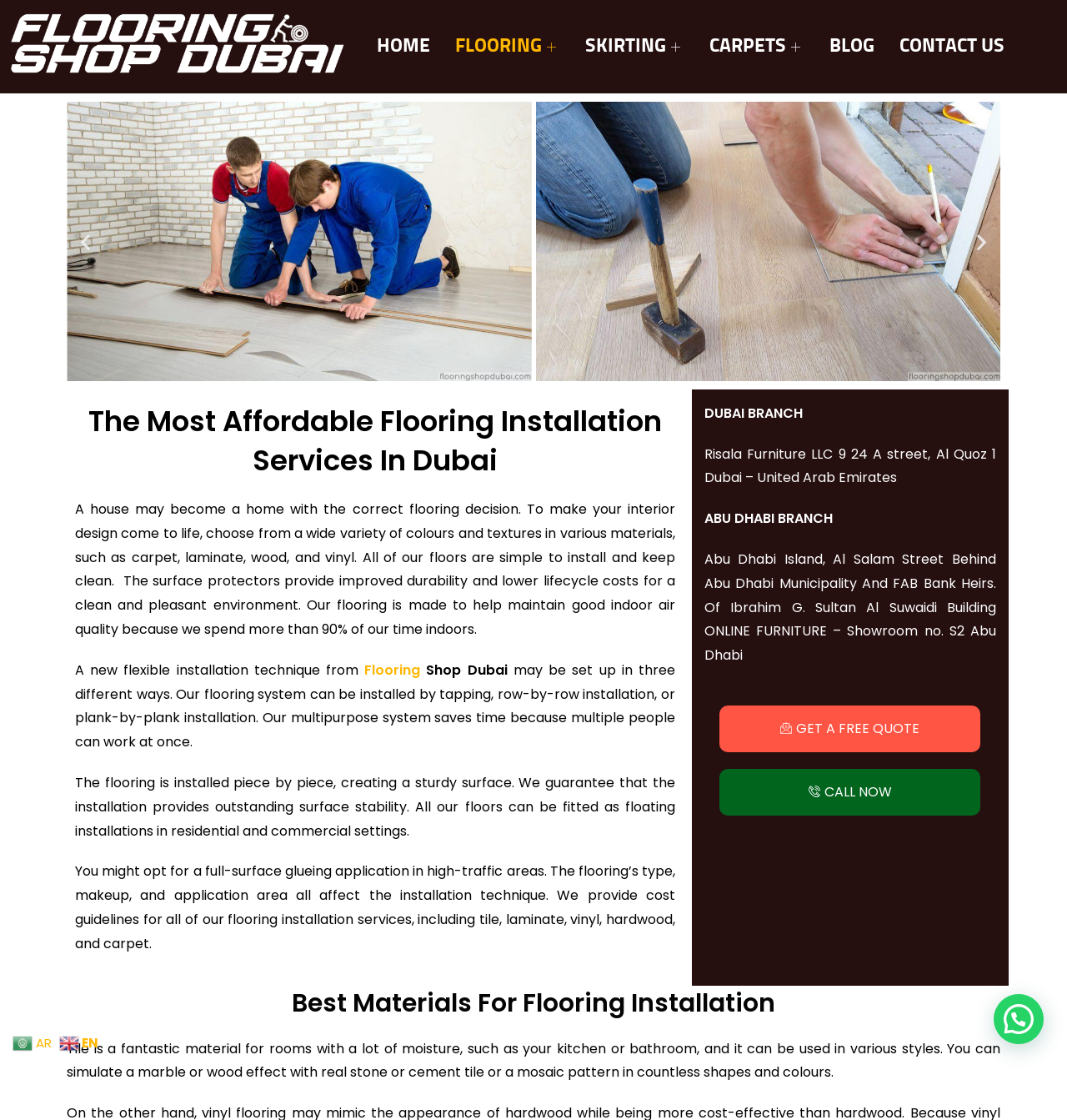Find the bounding box coordinates of the area that needs to be clicked in order to achieve the following instruction: "Click the 'GET A FREE QUOTE' link". The coordinates should be specified as four float numbers between 0 and 1, i.e., [left, top, right, bottom].

[0.675, 0.63, 0.919, 0.672]